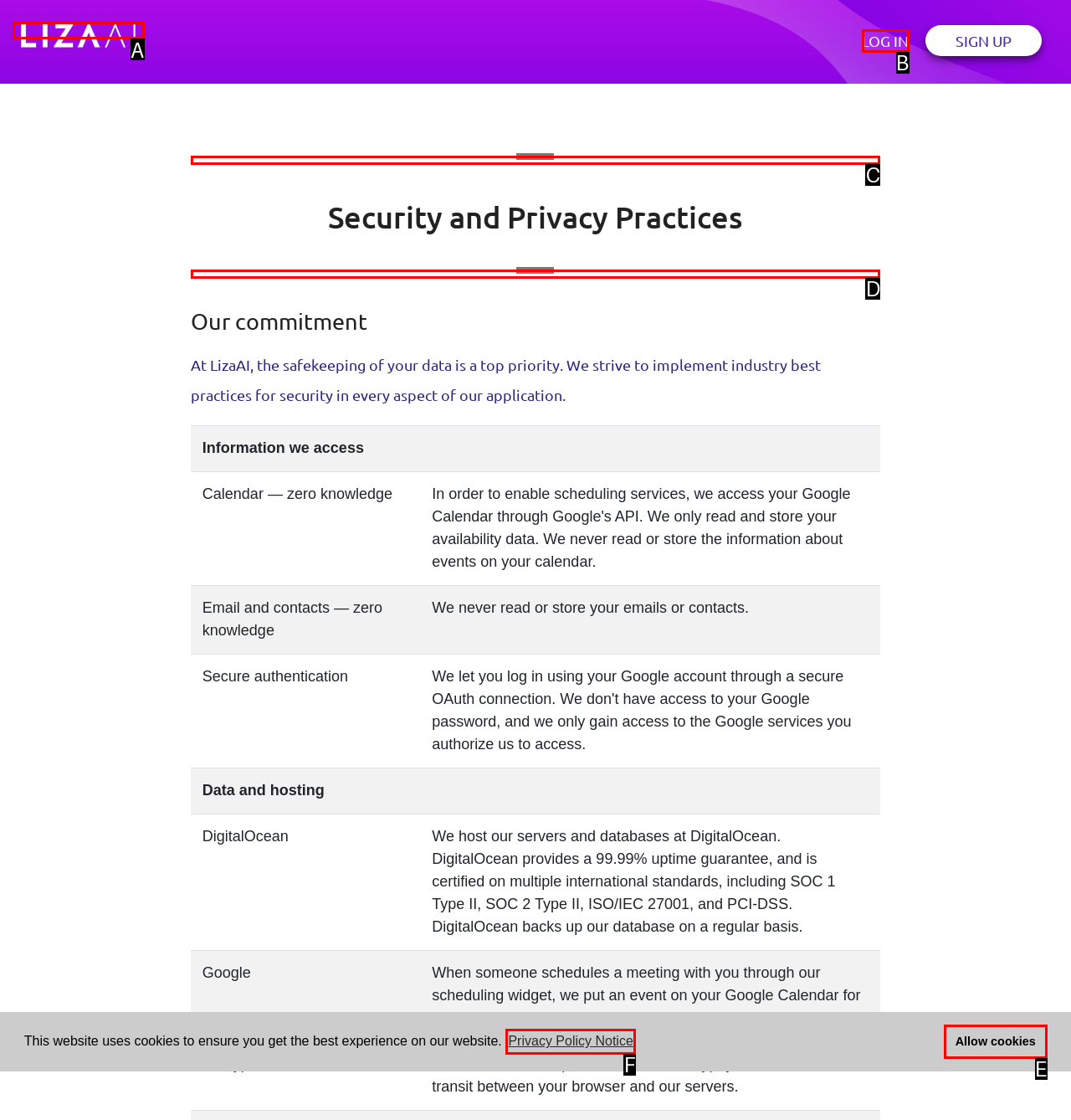Identify the HTML element that best matches the description: alt="logo". Provide your answer by selecting the corresponding letter from the given options.

A